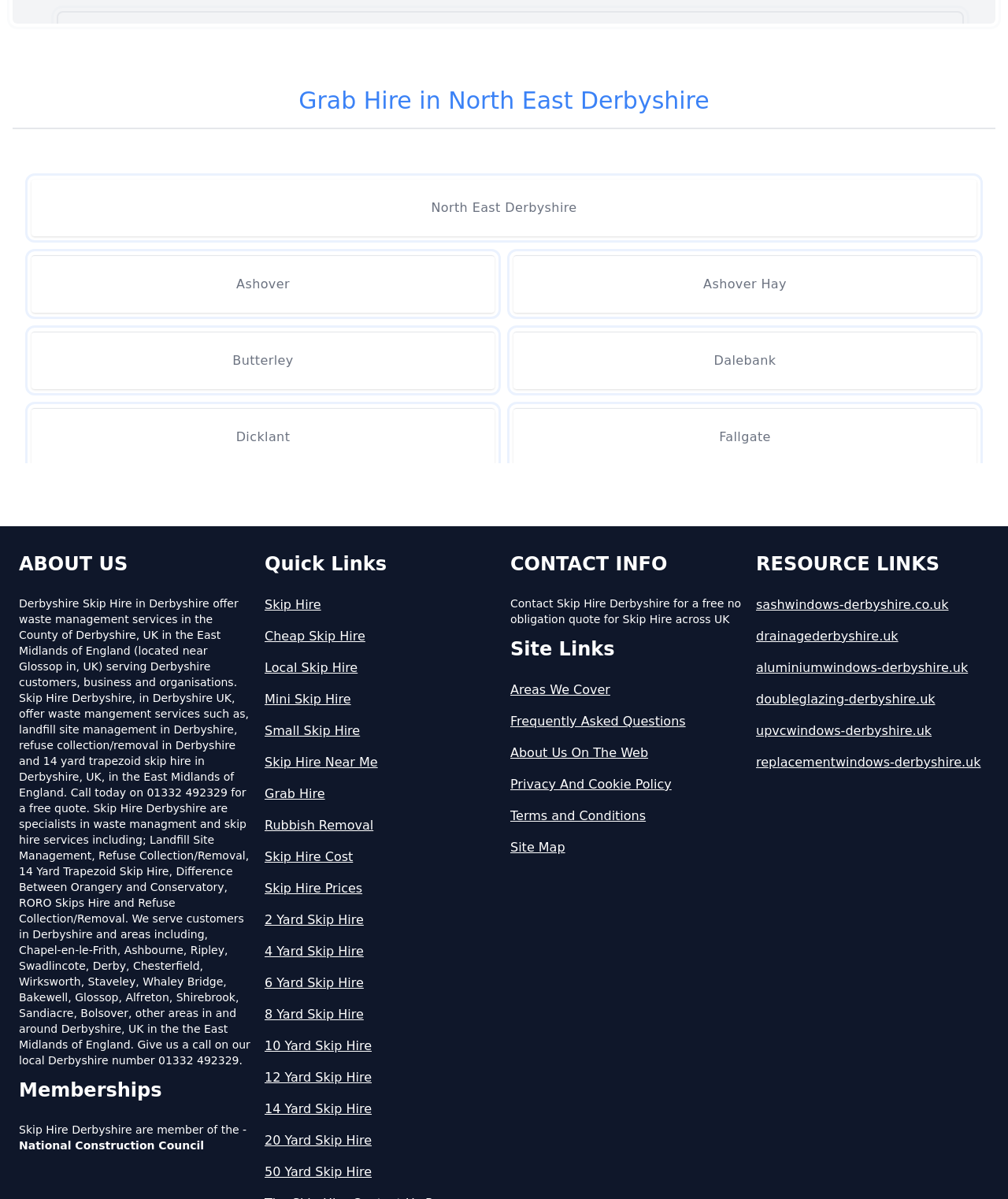Please find the bounding box coordinates for the clickable element needed to perform this instruction: "Visit 'Areas We Cover'".

[0.506, 0.568, 0.738, 0.583]